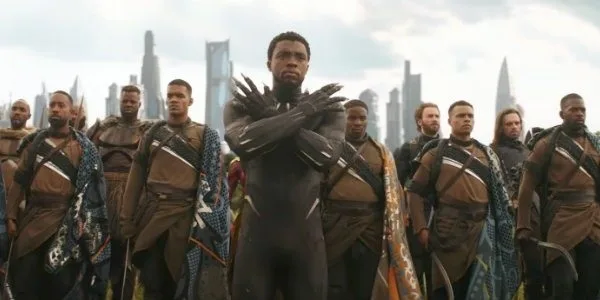What is the name of the fictional city in the background?
Respond to the question with a single word or phrase according to the image.

Wakanda